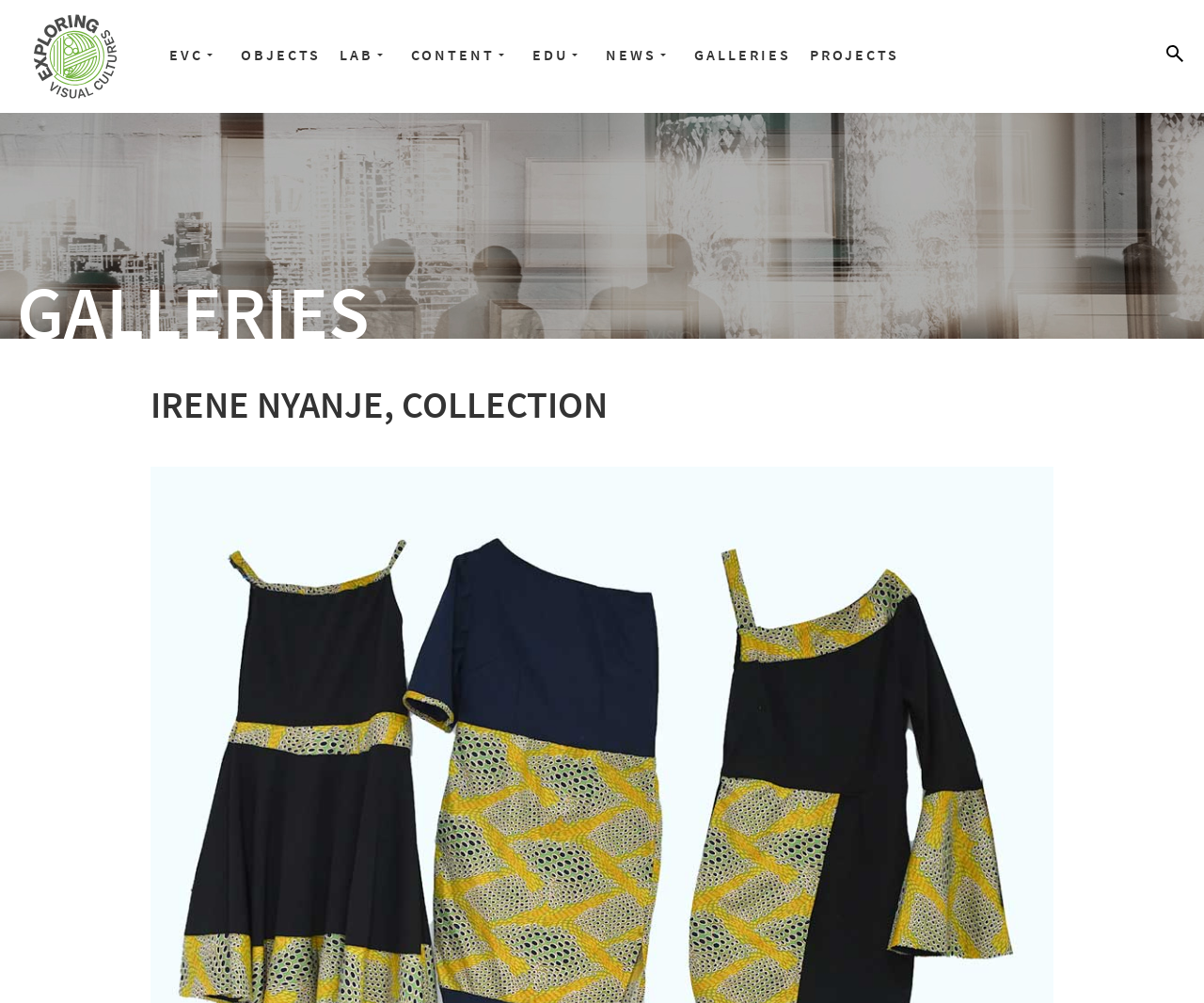Provide a one-word or brief phrase answer to the question:
How many images are there on the webpage?

2